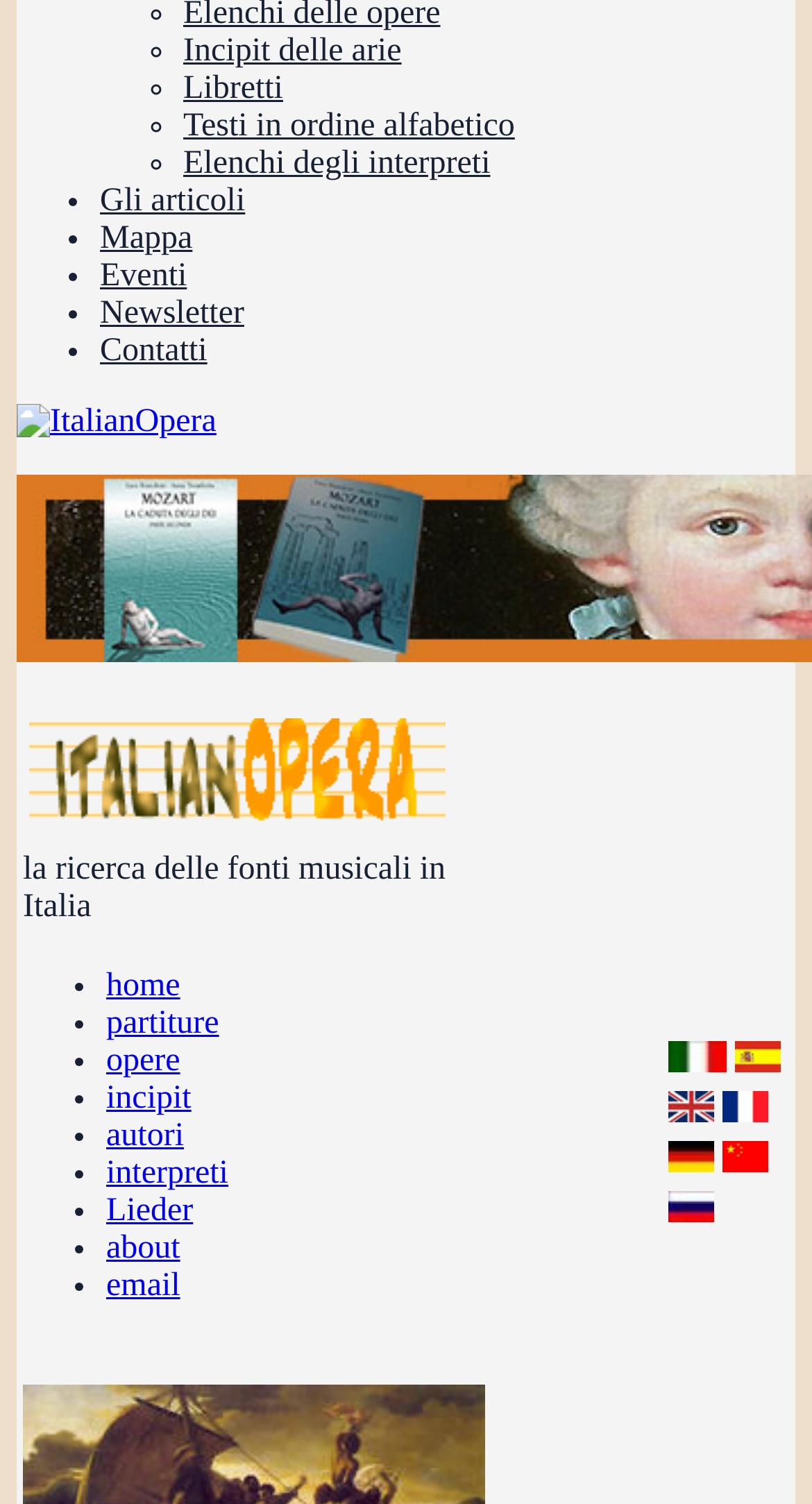What is the name of the website?
Using the screenshot, give a one-word or short phrase answer.

ItalianOpera